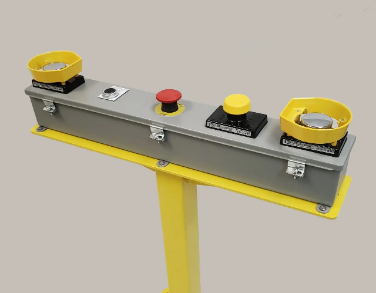Respond concisely with one word or phrase to the following query:
What feature adds to the ease of operation?

Quick-disconnect cables